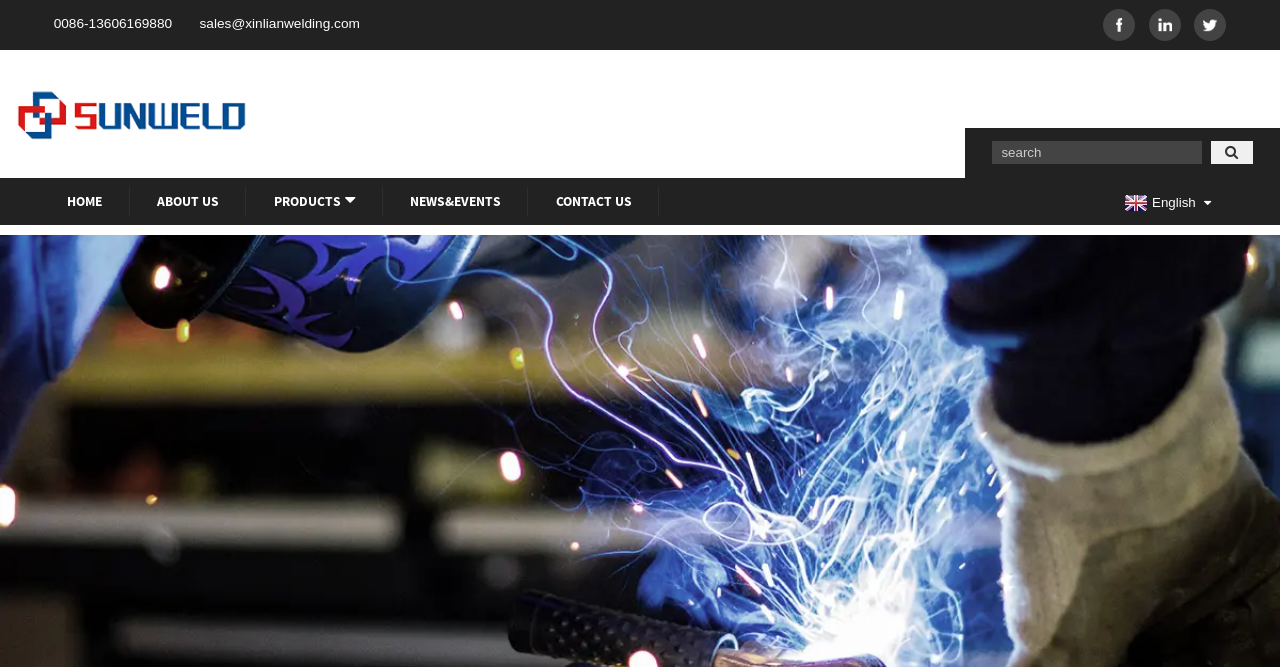Articulate a complete and detailed caption of the webpage elements.

The webpage is about China Tig Welding Kit Manufacturers and Factory, Suppliers Quotes. At the top left corner, there is a logo image. Below the logo, there are two lines of contact information: a phone number "0086-13606169880" and an email address "sales@xinlianwelding.com". To the right of the email address, there are three social media links, each accompanied by a small icon image.

Below the contact information, there is a navigation menu with five links: "HOME", "ABOUT US", "PRODUCTS", "NEWS&EVENTS", and "CONTACT US". The "PRODUCTS" link has a dropdown icon.

On the right side of the navigation menu, there is a search box with a magnifying glass button. Above the search box, there is a language selection link "English".

At the bottom of the page, there is a banner image that spans the entire width of the page.